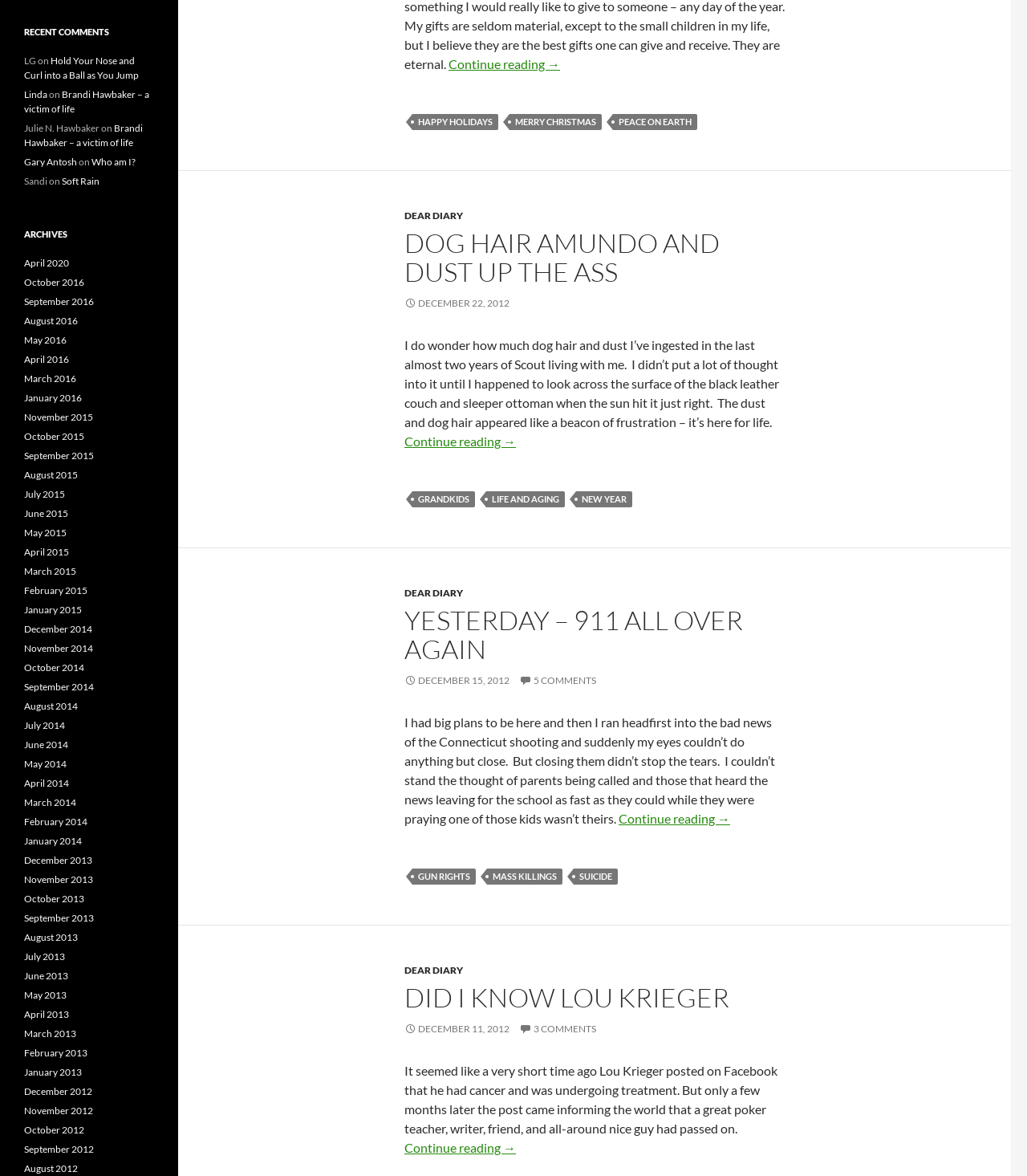Using the description "December 11, 2012", locate and provide the bounding box of the UI element.

[0.394, 0.87, 0.496, 0.88]